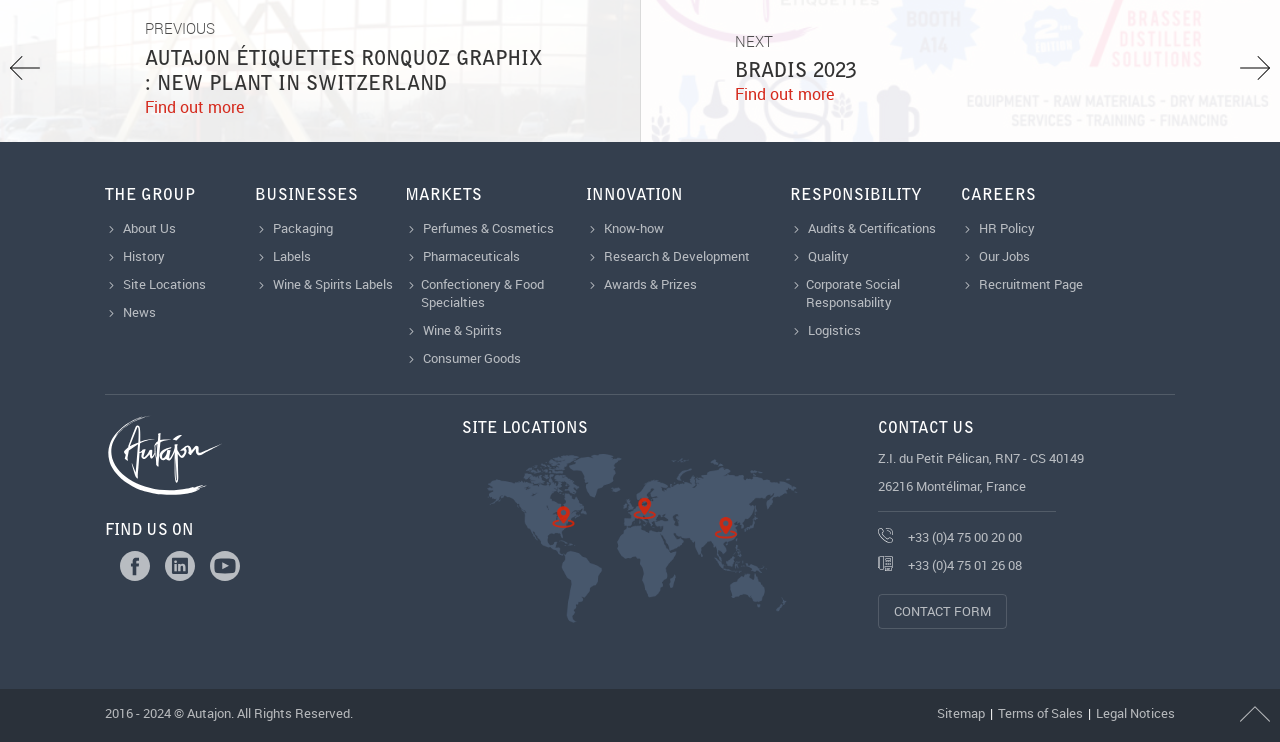What is the phone number of the group?
Answer the question with a thorough and detailed explanation.

The question asks for the phone number of the group, which can be found in the 'CONTACT US' section. The phone number is listed as '+33 (0)4 75 00 20 00'.